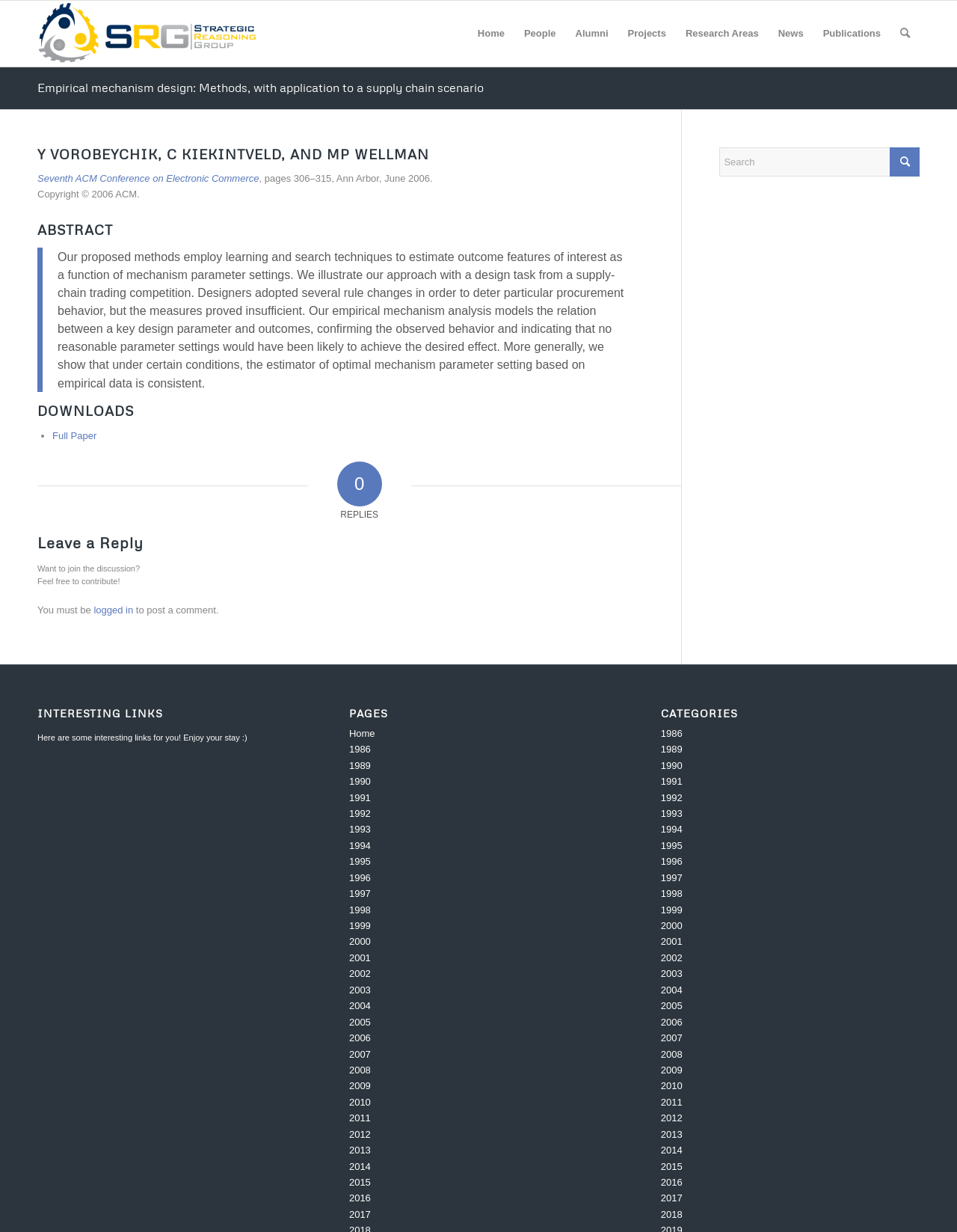What is the purpose of the 'Search' function? Examine the screenshot and reply using just one word or a brief phrase.

To search the website